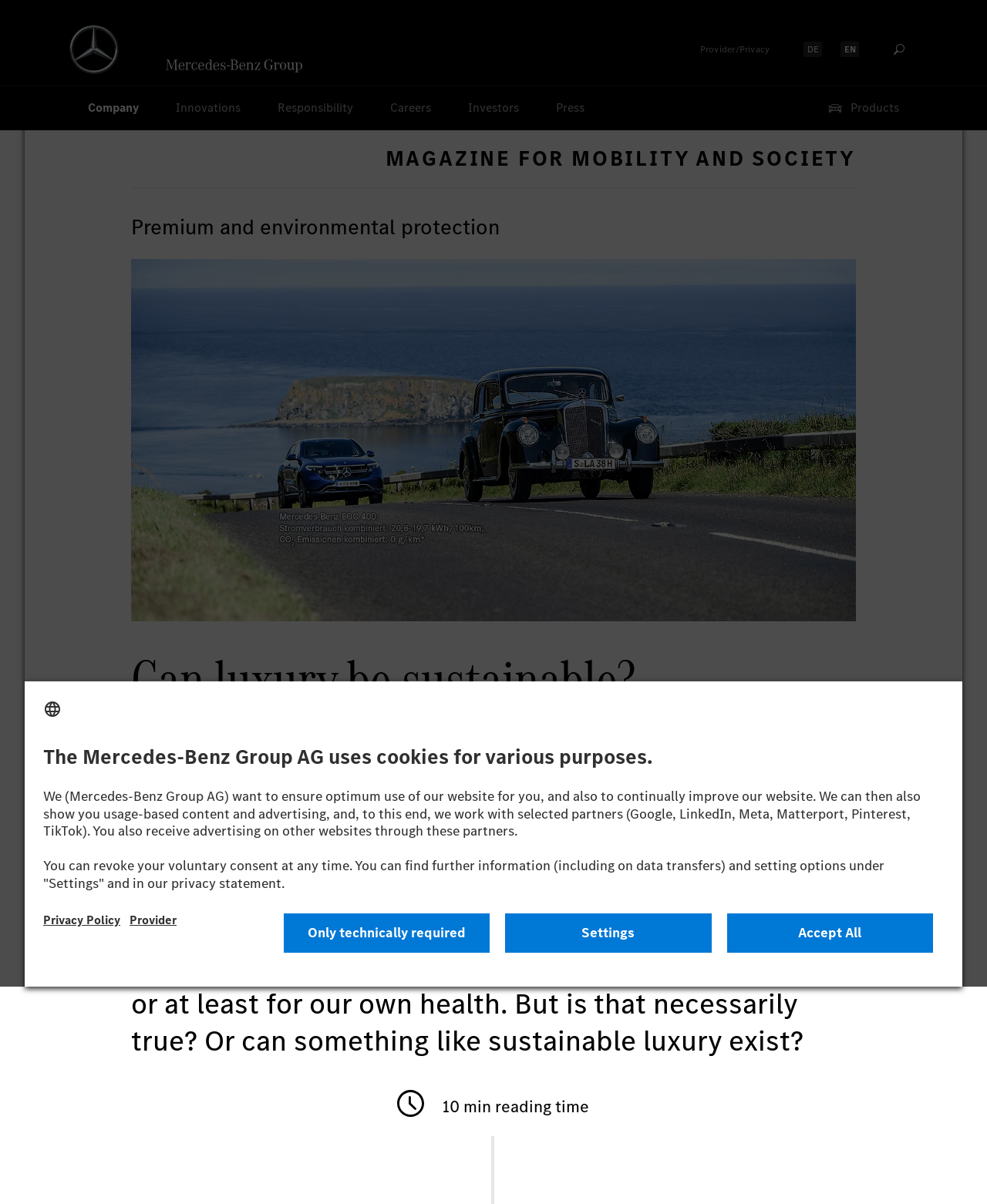What is the estimated reading time of the article?
Please provide a comprehensive answer based on the contents of the image.

The estimated reading time of the article is indicated by the text '10 min reading time' located below the image, which suggests that the article is of moderate length and may require around 10 minutes to read.